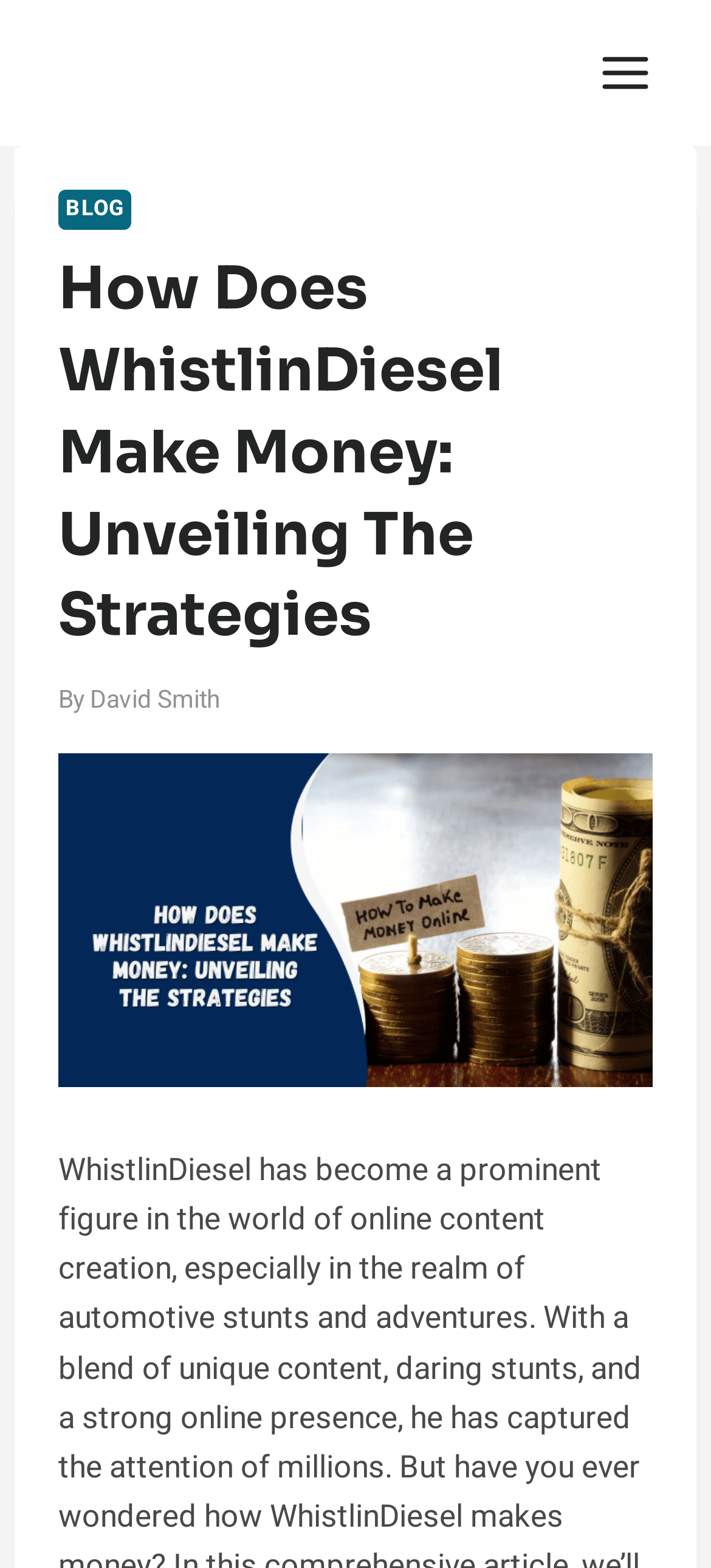Locate the bounding box coordinates of the UI element described by: "Toggle Menu". The bounding box coordinates should consist of four float numbers between 0 and 1, i.e., [left, top, right, bottom].

[0.819, 0.023, 0.938, 0.07]